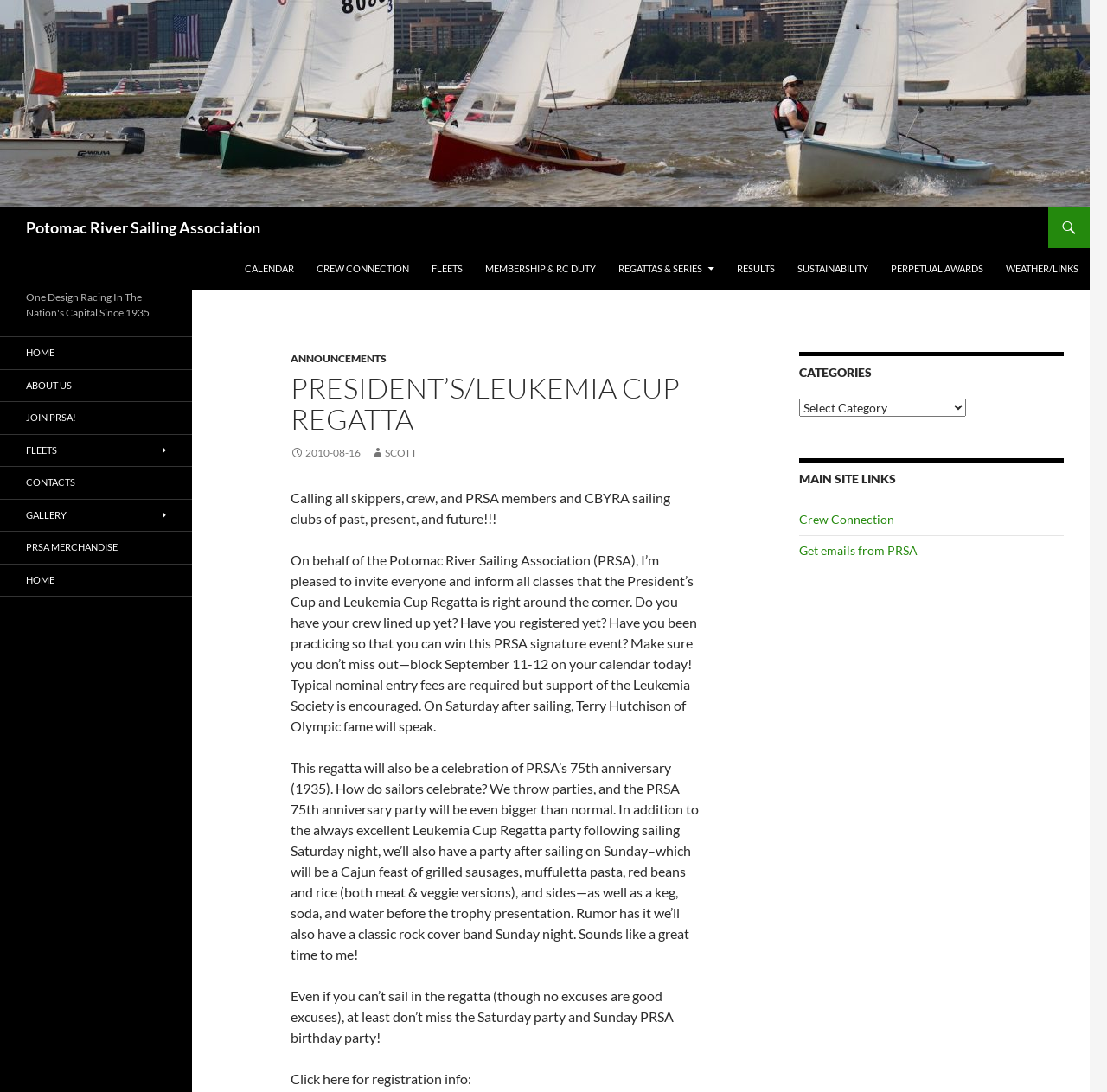What is the anniversary being celebrated by PRSA?
Based on the screenshot, provide a one-word or short-phrase response.

75th anniversary